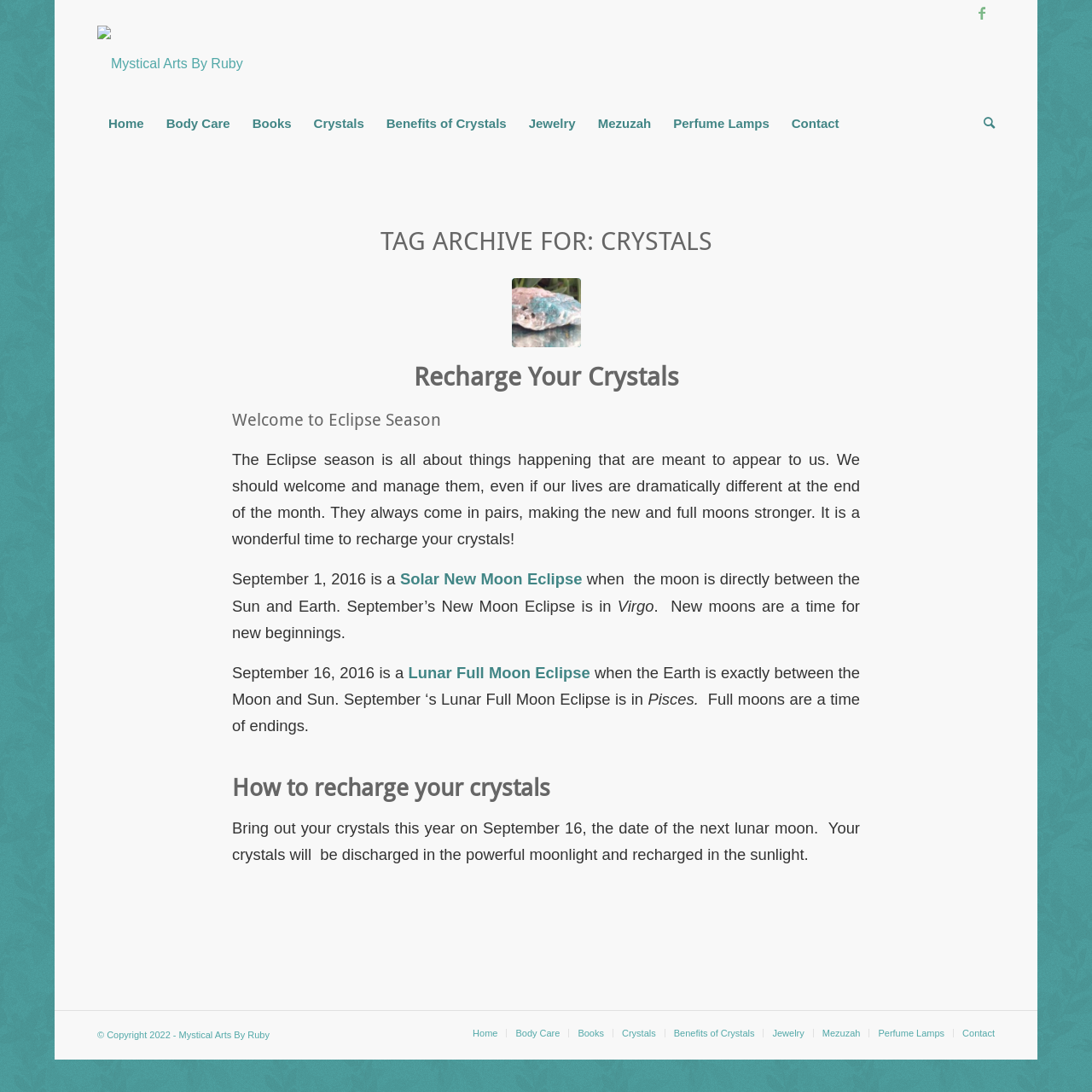Please provide a comprehensive answer to the question below using the information from the image: How many menu items are there in the main menu?

The main menu can be found on the top of the webpage, and it contains 12 menu items: Home, Body Care, Books, Crystals, Benefits of Crystals, Jewelry, Mezuzah, Perfume Lamps, Contact, and Search.